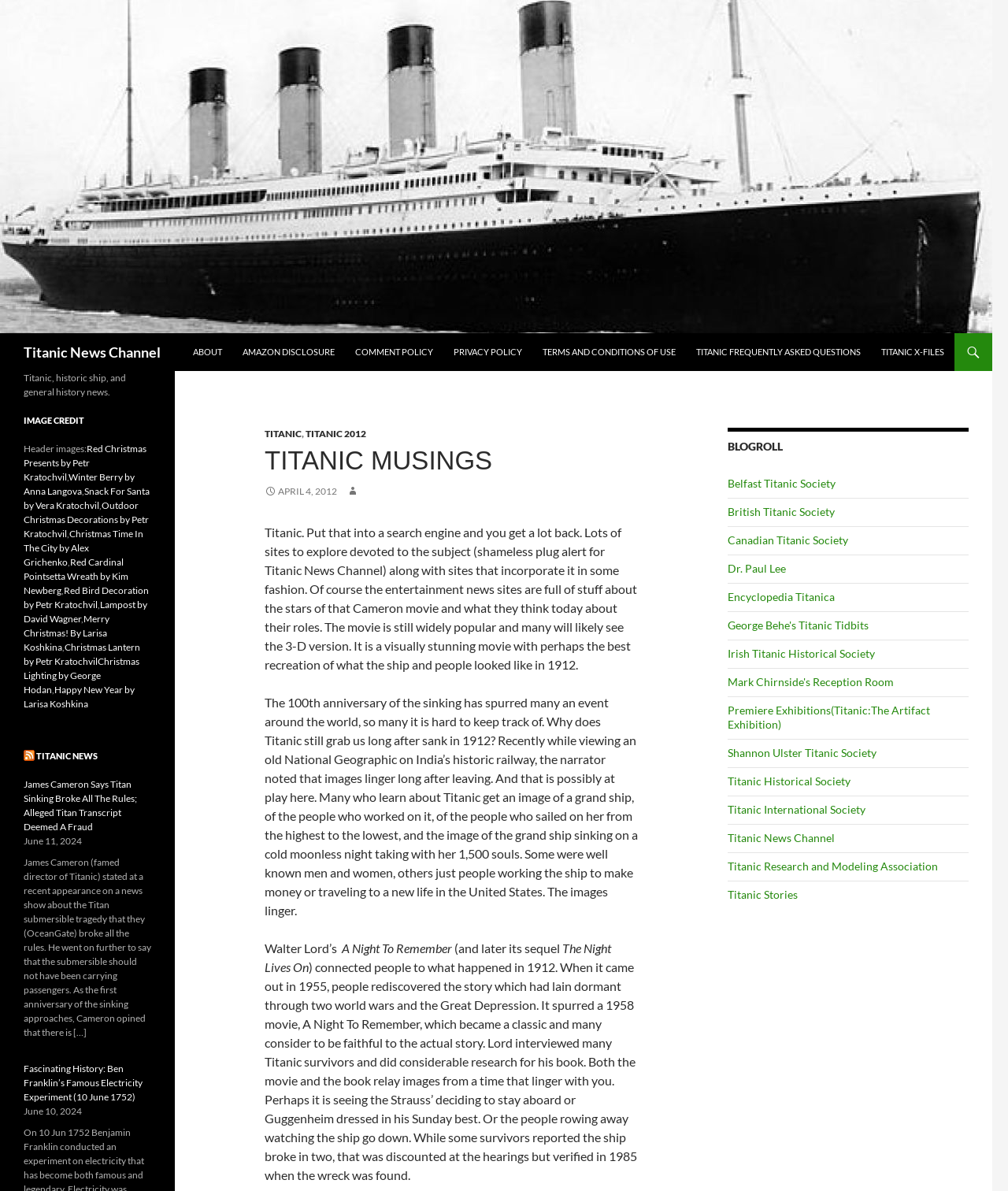Please answer the following question using a single word or phrase: 
What is the name of the book mentioned in the blog post?

A Night To Remember